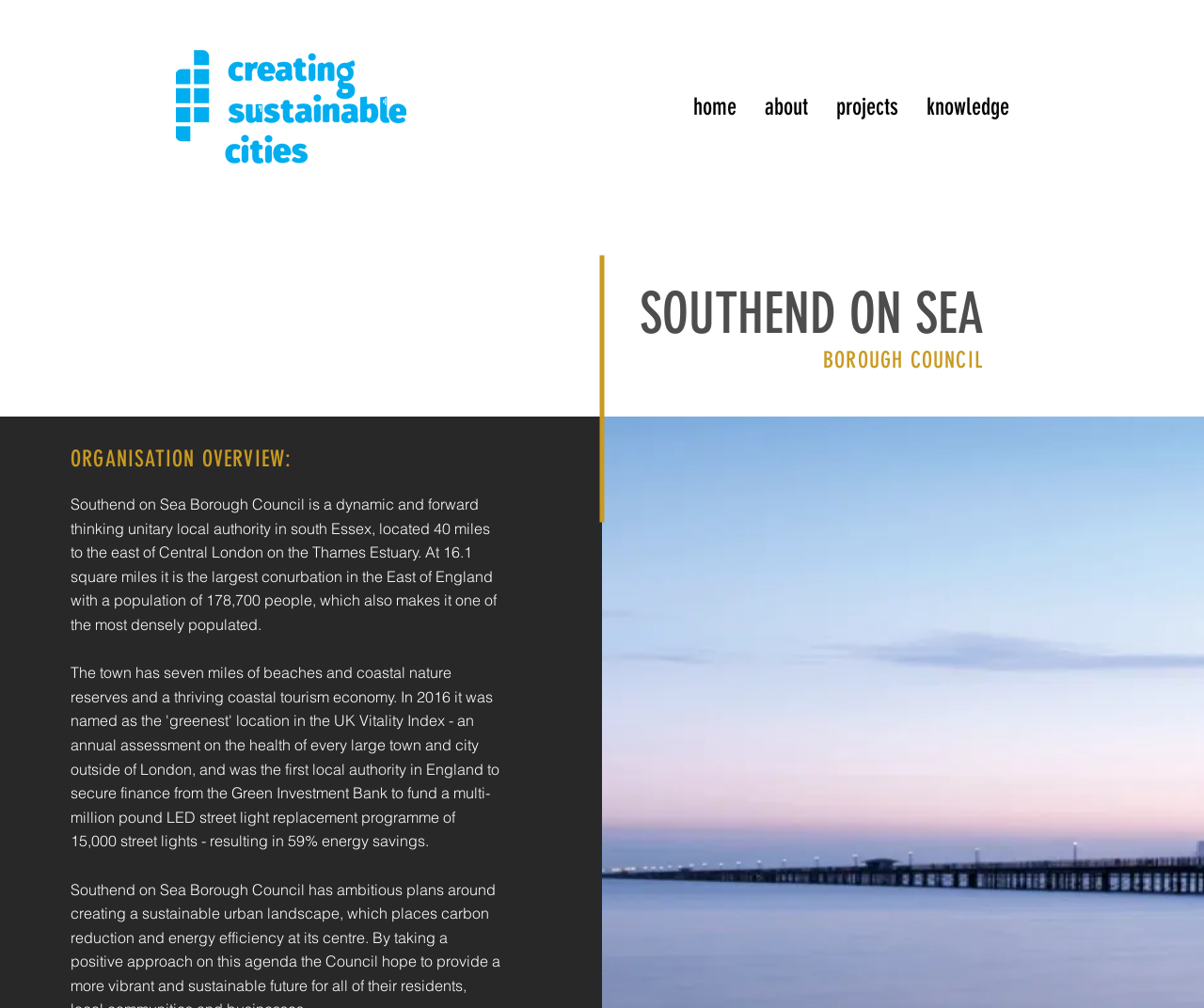Explain the webpage in detail.

The webpage is about Southend on Sea Borough Council, with a focus on sustainability. At the top left corner, there is an image of the CSCLogo. Below the logo, a navigation menu is situated, spanning almost the entire width of the page. The menu contains five links: "home", "about", "projects", "knowledge", and "site", arranged horizontally from left to right.

In the center of the page, a large heading reads "SOUTHEND ON SEA", with the subtitle "BOROUGH COUNCIL" placed below it. To the left of the heading, there is a section titled "ORGANISATION OVERVIEW:", which provides a brief description of the council. The description explains that Southend on Sea Borough Council is a dynamic and forward-thinking unitary local authority in south Essex, located 40 miles east of Central London. It also mentions the council's size, population, and density.